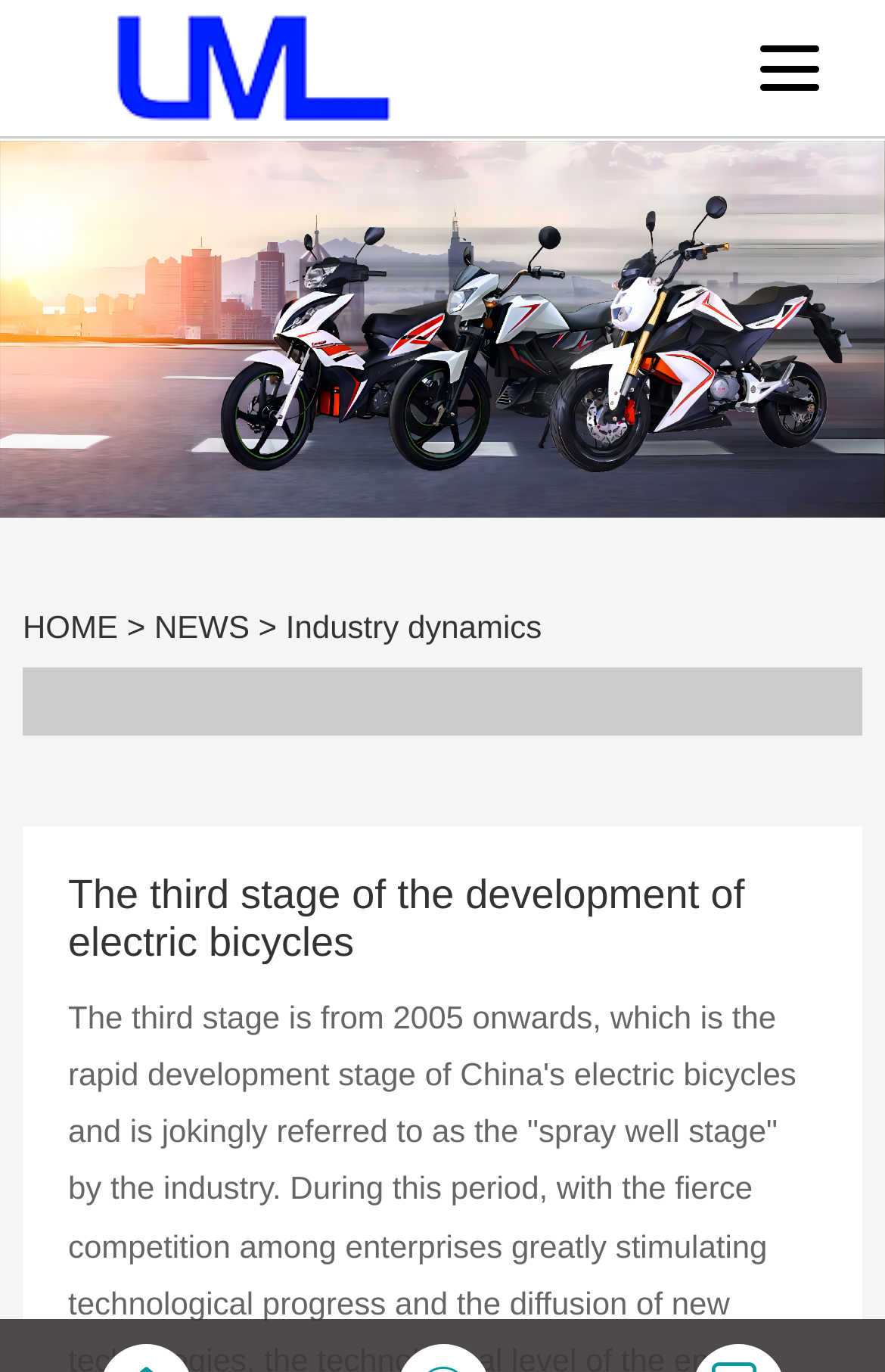Provide a brief response to the question using a single word or phrase: 
What is the name of the company?

L & L TECHNOLOGY CO. LTD